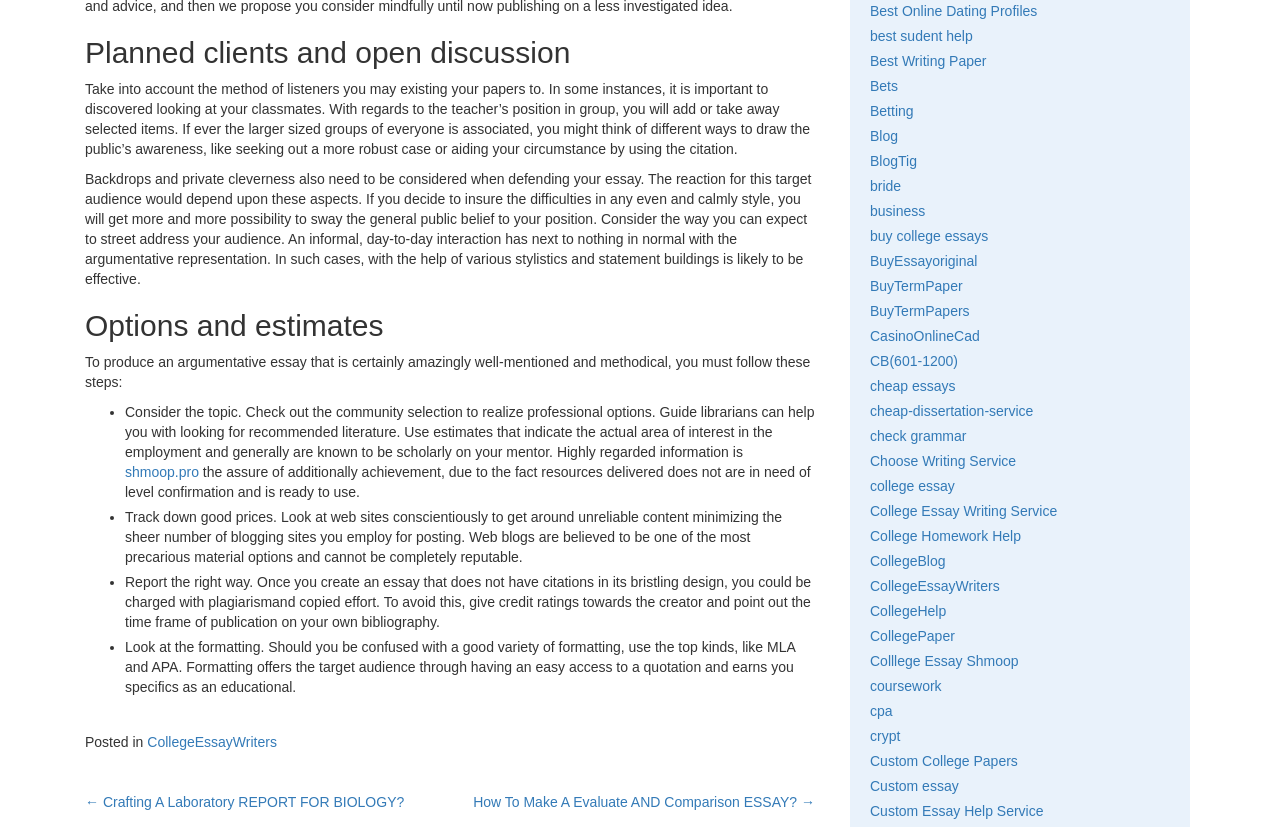Answer the following query with a single word or phrase:
What is the topic of the essay?

Argumentative essay